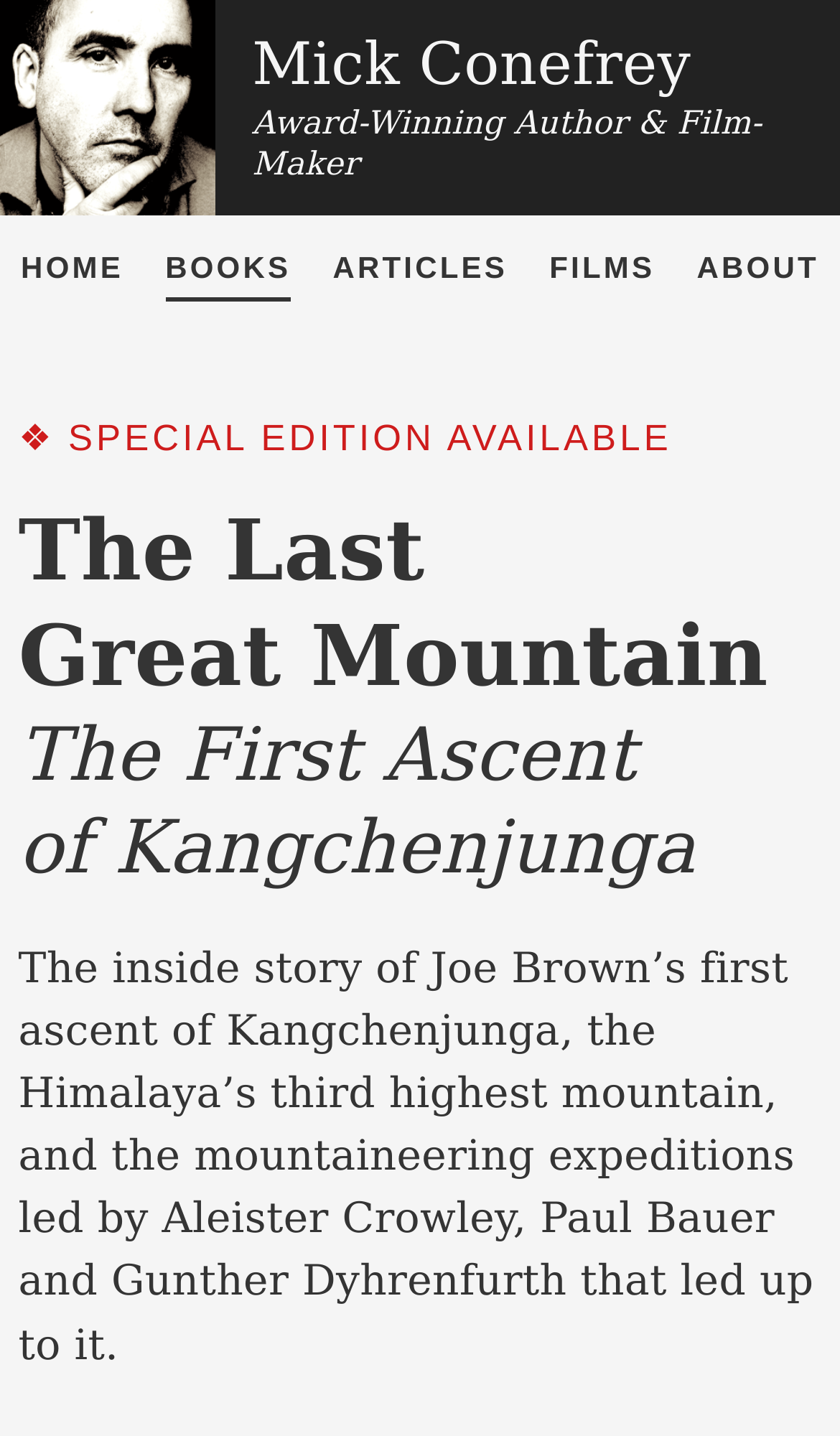Using the format (top-left x, top-left y, bottom-right x, bottom-right y), provide the bounding box coordinates for the described UI element. All values should be floating point numbers between 0 and 1: About

[0.829, 0.153, 0.975, 0.219]